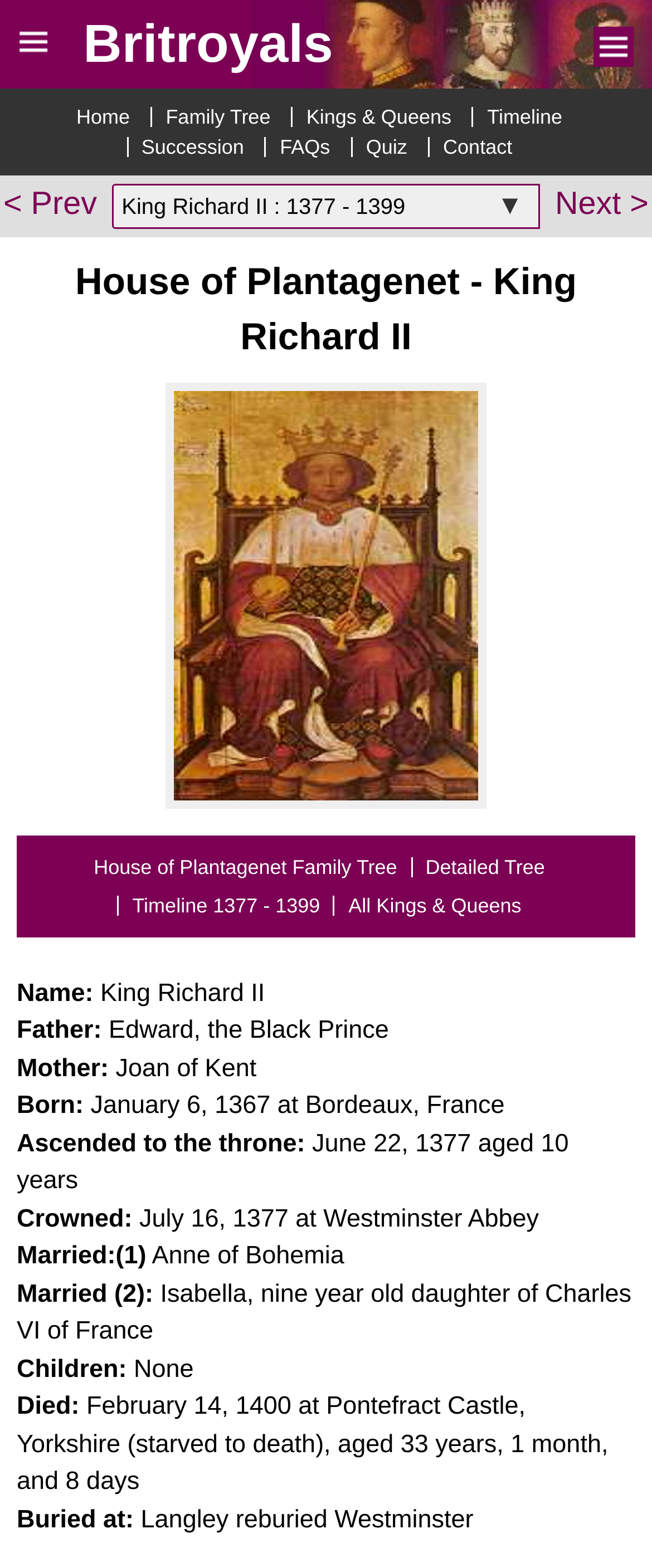Answer this question in one word or a short phrase: Where was King Richard II crowned?

Westminster Abbey